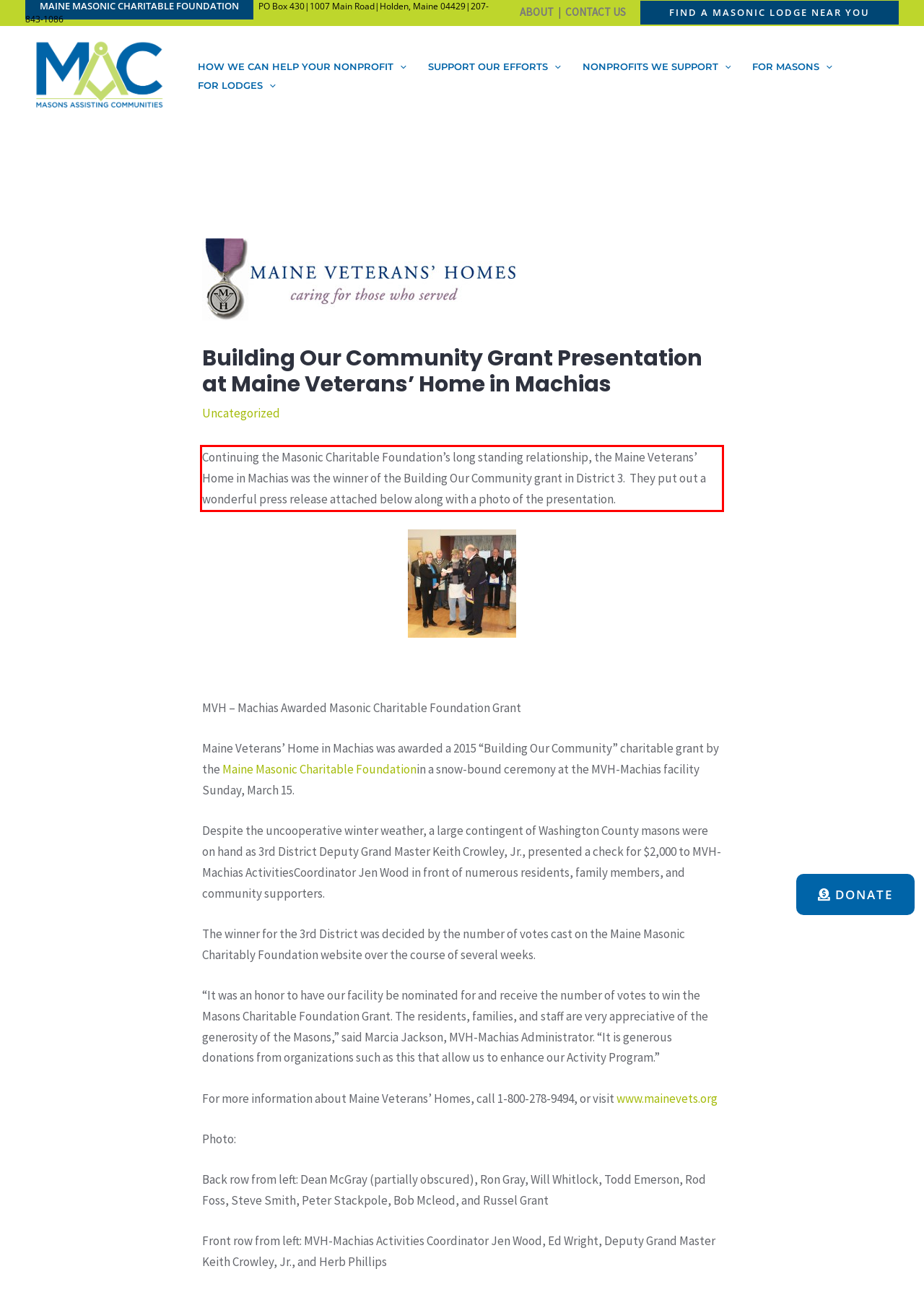Please examine the screenshot of the webpage and read the text present within the red rectangle bounding box.

Continuing the Masonic Charitable Foundation’s long standing relationship, the Maine Veterans’ Home in Machias was the winner of the Building Our Community grant in District 3. They put out a wonderful press release attached below along with a photo of the presentation.